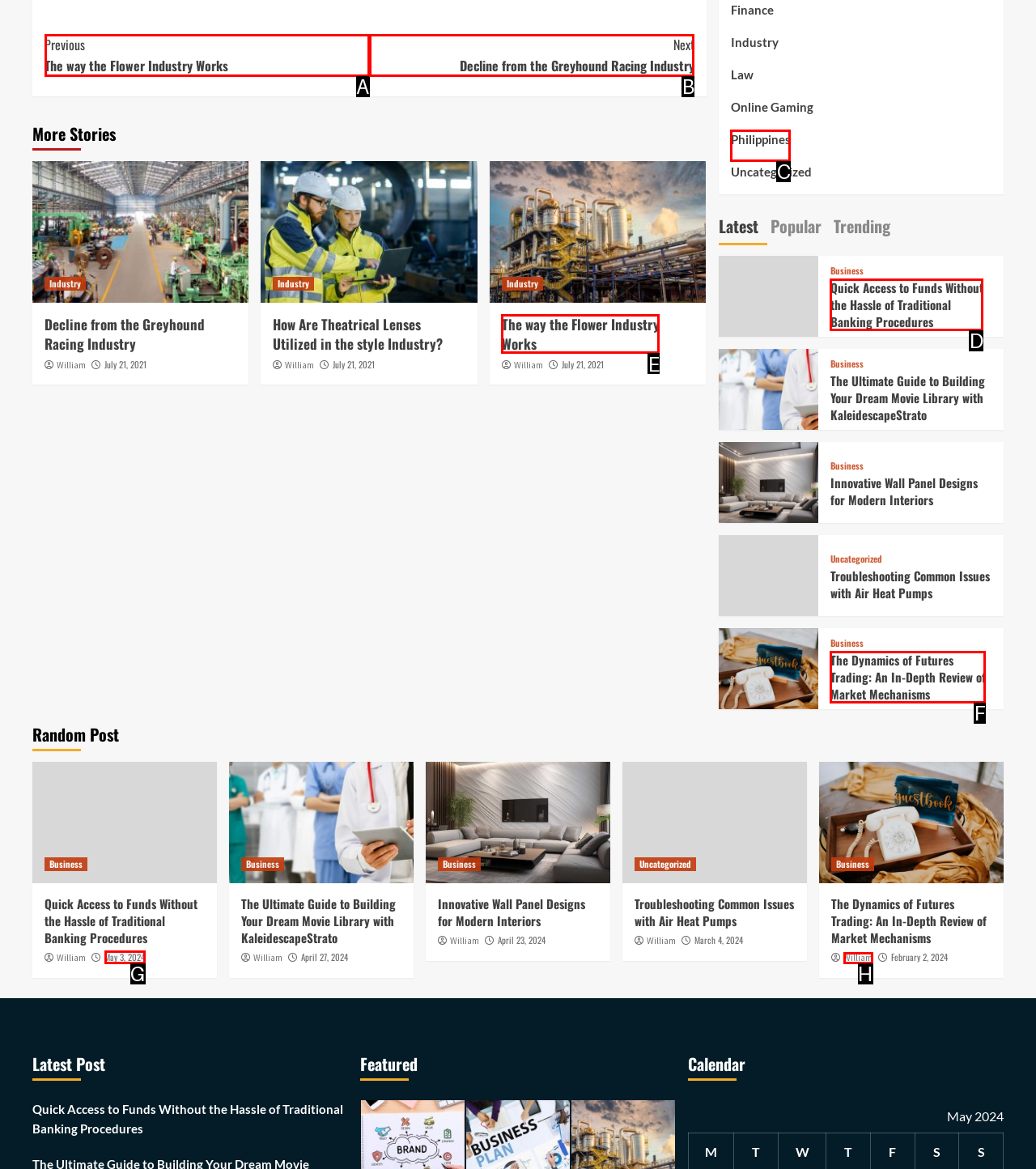Pinpoint the HTML element that fits the description: William
Answer by providing the letter of the correct option.

H